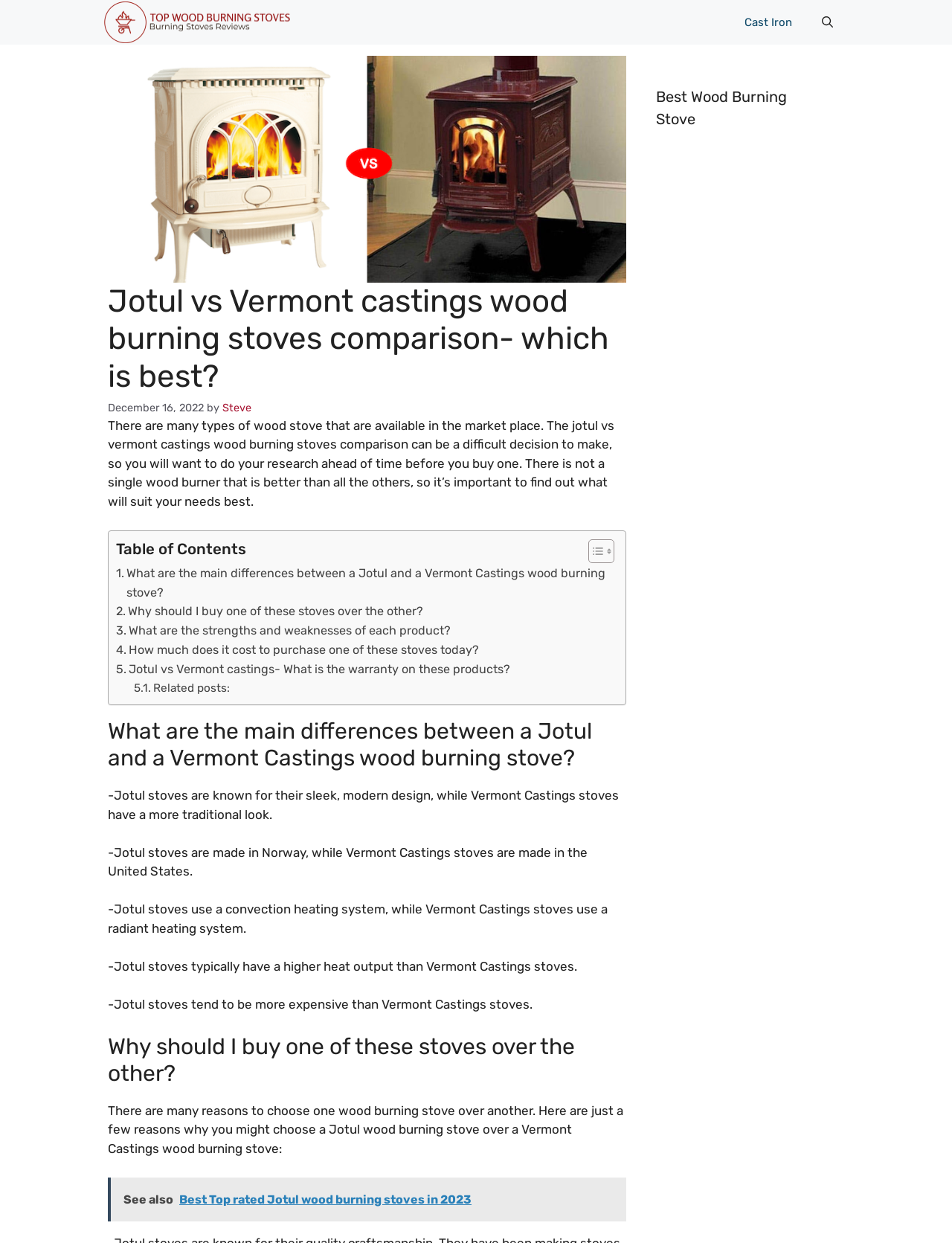Analyze and describe the webpage in a detailed narrative.

This webpage is a comparison guide for Jotul and Vermont Castings wood burning stoves. At the top, there is a banner with a link to "Top Wood Burning Stoves" and an image with the same text. To the right of the banner, there is a navigation menu with links to "Cast Iron" and "Open Search Bar".

Below the banner, there is a large image related to Jotul vs Vermont Castings wood burning stoves. Next to the image, there is a heading that reads "Jotul vs Vermont castings wood burning stoves comparison- which is best?" followed by a time stamp and the author's name, "Steve".

The main content of the webpage is divided into sections, starting with an introduction that explains the importance of researching wood stoves before making a purchase. Below the introduction, there is a table of contents with links to different sections of the article, including "What are the main differences between a Jotul and a Vermont Castings wood burning stove?", "Why should I buy one of these stoves over the other?", and more.

The first section, "What are the main differences between a Jotul and a Vermont Castings wood burning stove?", lists several key differences between the two brands, including their design, country of origin, heating systems, heat output, and price.

The next section, "Why should I buy one of these stoves over the other?", provides reasons why one might choose a Jotul wood burning stove over a Vermont Castings wood burning stove. There is also a link to a related article about the best top-rated Jotul wood burning stoves in 2023.

To the right of the main content, there is a complementary section with a heading that reads "Best Wood Burning Stove".